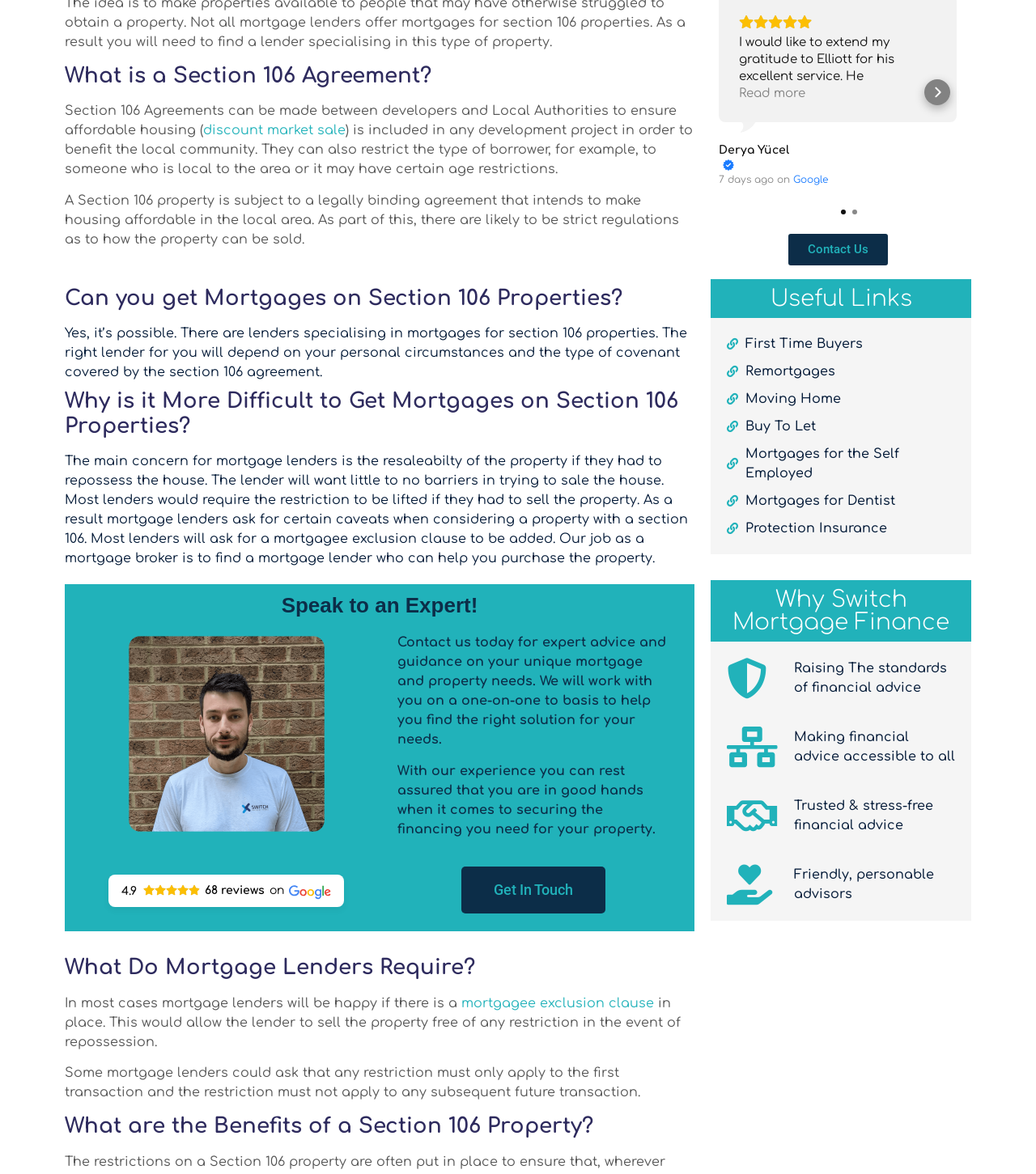Pinpoint the bounding box coordinates of the area that should be clicked to complete the following instruction: "Click the 'Next' button". The coordinates must be given as four float numbers between 0 and 1, i.e., [left, top, right, bottom].

[0.892, 0.067, 0.917, 0.089]